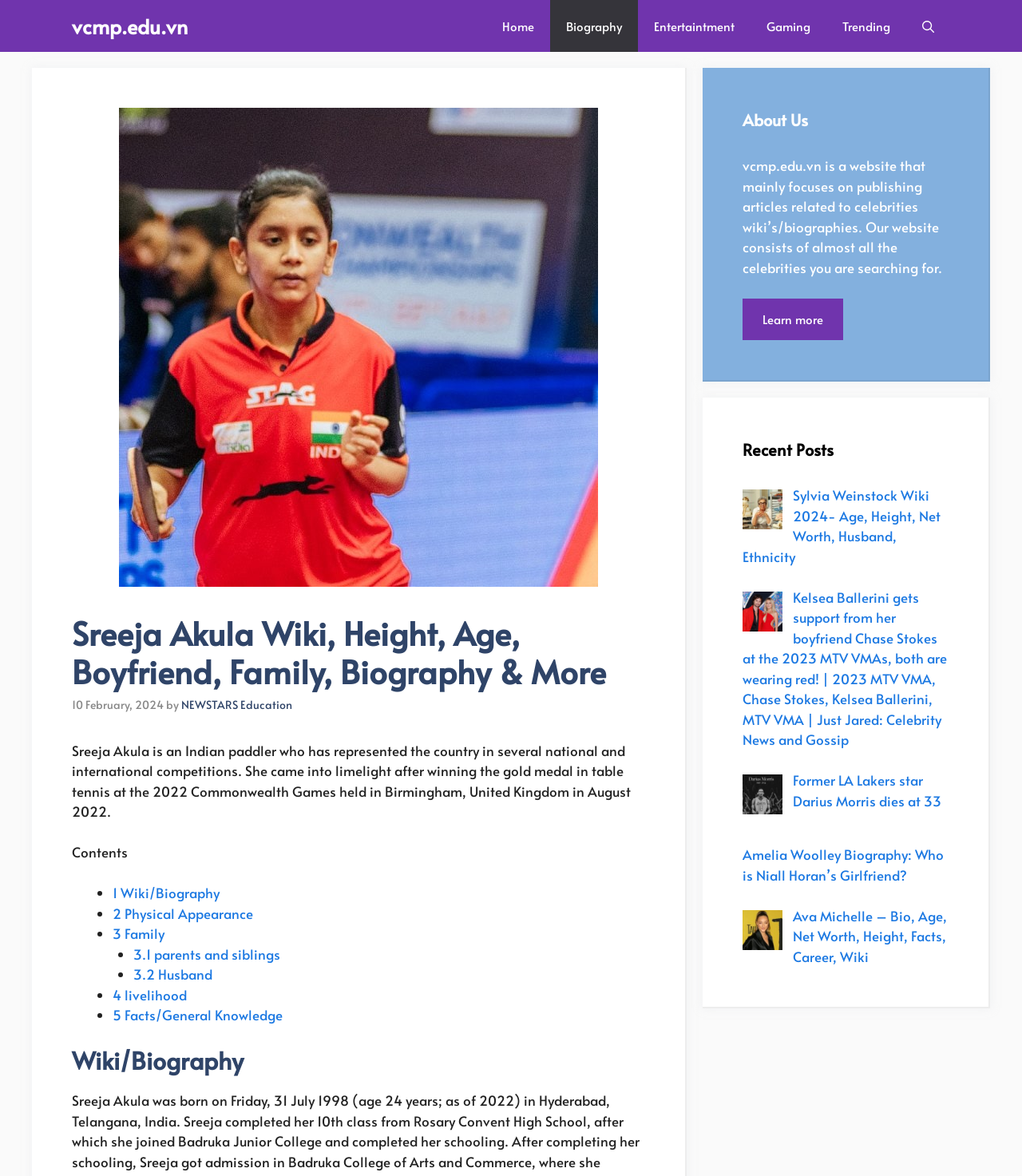Give a complete and precise description of the webpage's appearance.

This webpage is about Sreeja Akula, an Indian paddler who has represented the country in several national and international competitions. At the top of the page, there is a navigation bar with links to "Home", "Biography", "Entertainment", "Gaming", and "Trending". On the top right, there is a search bar.

Below the navigation bar, there is a large image of Sreeja Akula, taking up most of the width of the page. Above the image, there is a header with the title "Sreeja Akula Wiki, Height, Age, Boyfriend, Family, Biography & More" and a timestamp "10 February, 2024". Below the image, there is a brief introduction to Sreeja Akula, mentioning her achievements in table tennis.

On the left side of the page, there is a table of contents with links to different sections, including "Wiki/Biography", "Physical Appearance", "Family", "Livelihood", and "Facts/General Knowledge". Each section has a bullet point and a brief description.

On the right side of the page, there are two columns. The top column has a heading "About Us" and a brief description of the website, mentioning that it focuses on publishing articles related to celebrities' wiki and biographies. There is also a link to "Learn more" about the website.

The bottom column has a heading "Recent Posts" and lists several recent articles with links and images. The articles include biographies of celebrities such as Sylvia Weinstock, Kelsea Ballerini, and Ava Michelle, as well as news articles about Darius Morris, a former LA Lakers star, and Amelia Woolley, Niall Horan's girlfriend. Each article has a brief summary and an image.